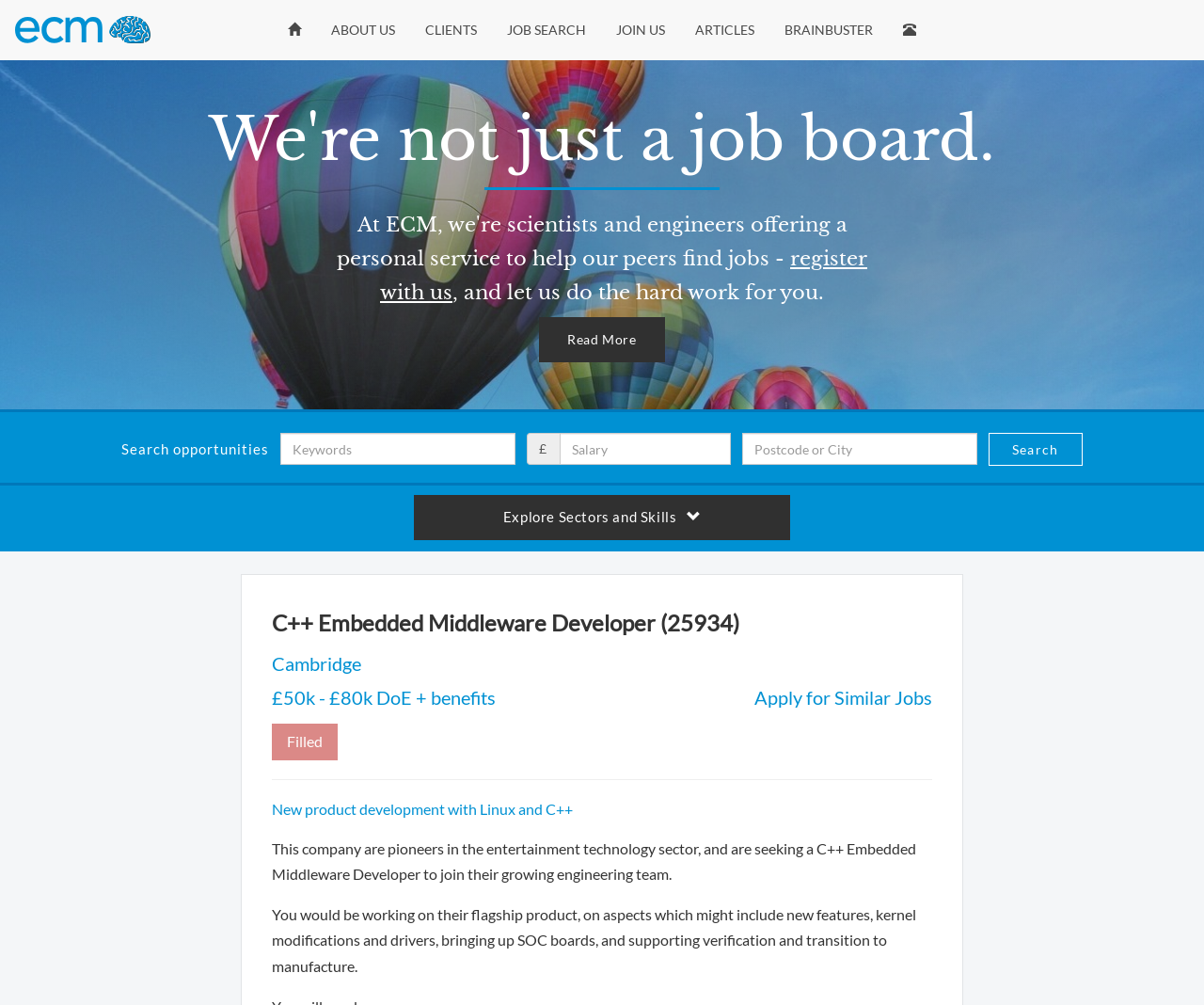Please examine the image and answer the question with a detailed explanation:
What is the company's area of expertise?

I found the company's area of expertise by reading the static text element that says 'This company are pioneers in the entertainment technology sector, and are seeking a C++ Embedded Middleware Developer to join their growing engineering team.' which provides information about the company's background and expertise.